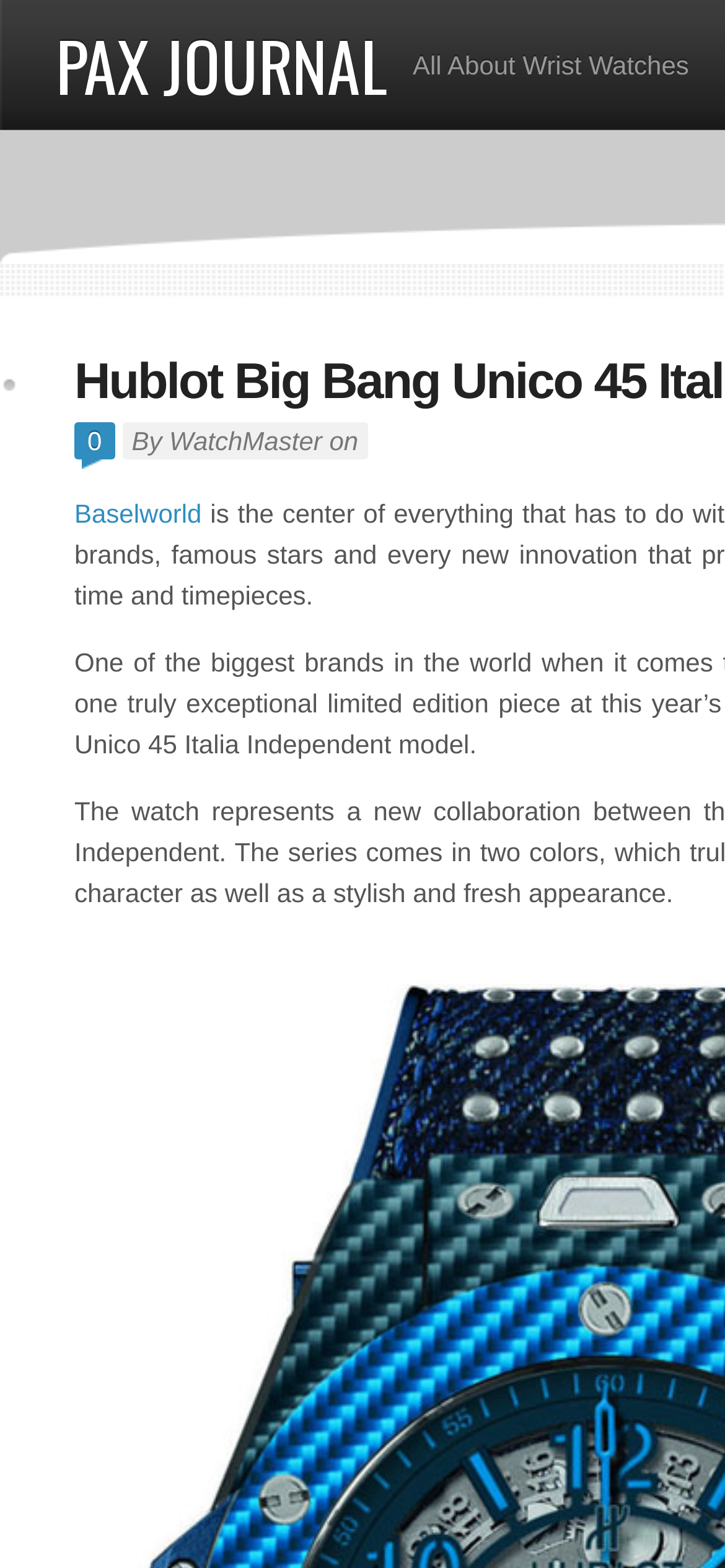Provide the bounding box coordinates in the format (top-left x, top-left y, bottom-right x, bottom-right y). All values are floating point numbers between 0 and 1. Determine the bounding box coordinate of the UI element described as: WatchMaster

[0.233, 0.272, 0.444, 0.291]